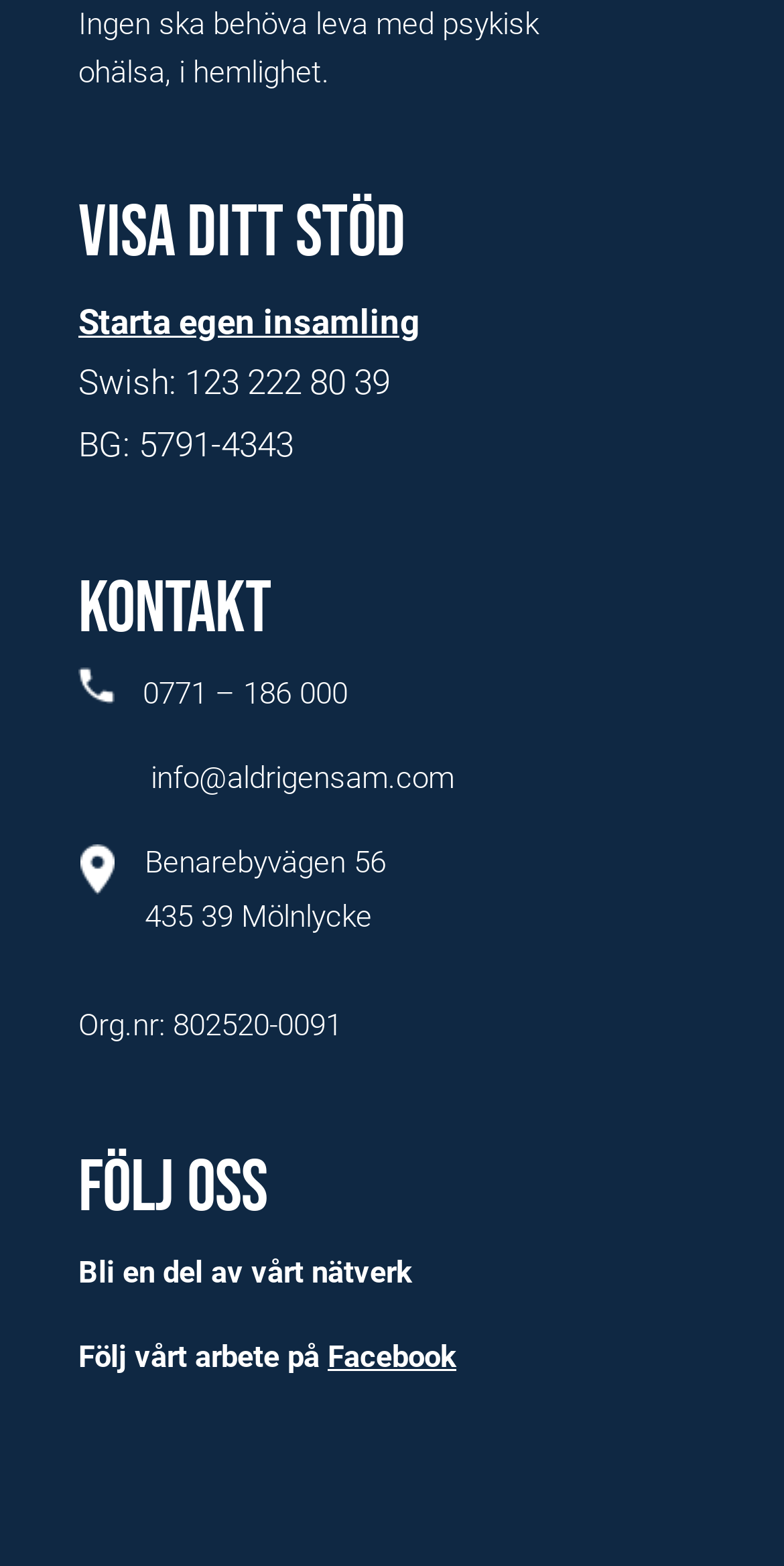What is the organization's address?
Using the picture, provide a one-word or short phrase answer.

Benarebyvägen 56 435 39 Mölnlycke